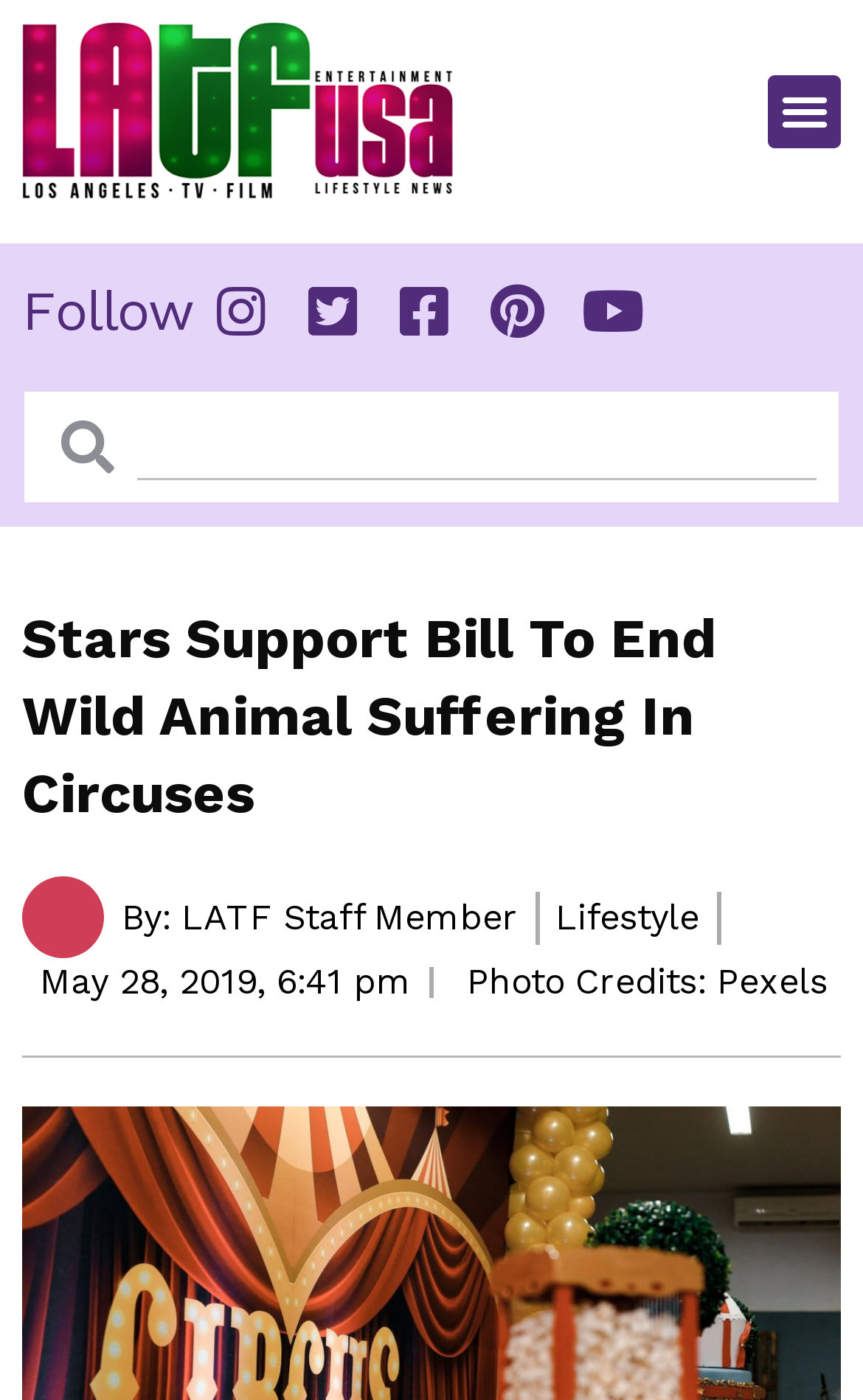Utilize the details in the image to thoroughly answer the following question: What is the category of the article?

I found the category of the article by looking at the text 'Lifestyle' which is located below the author's name and above the date of publication.